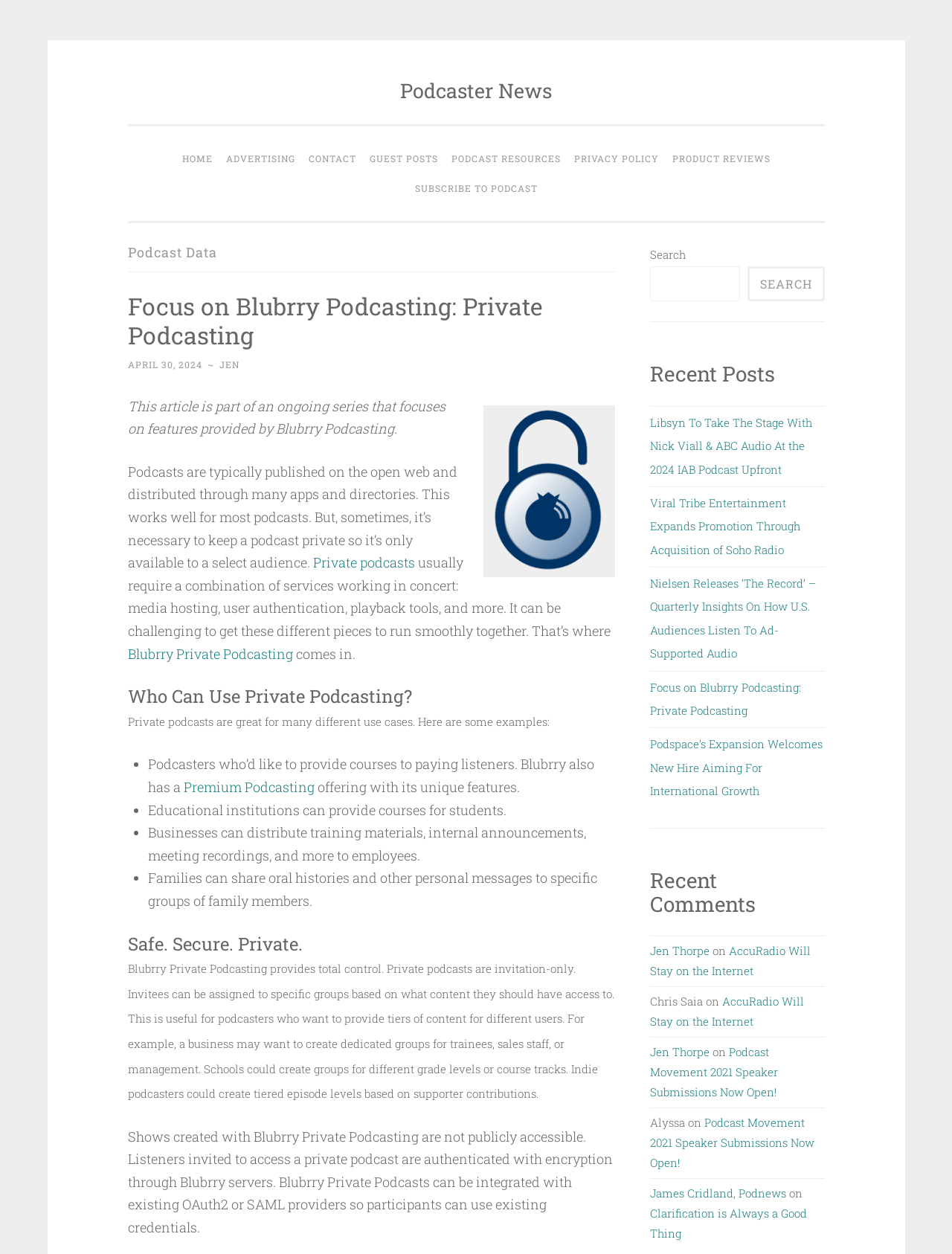Please identify the bounding box coordinates of the clickable area that will allow you to execute the instruction: "View the article about Libsyn".

[0.683, 0.331, 0.853, 0.38]